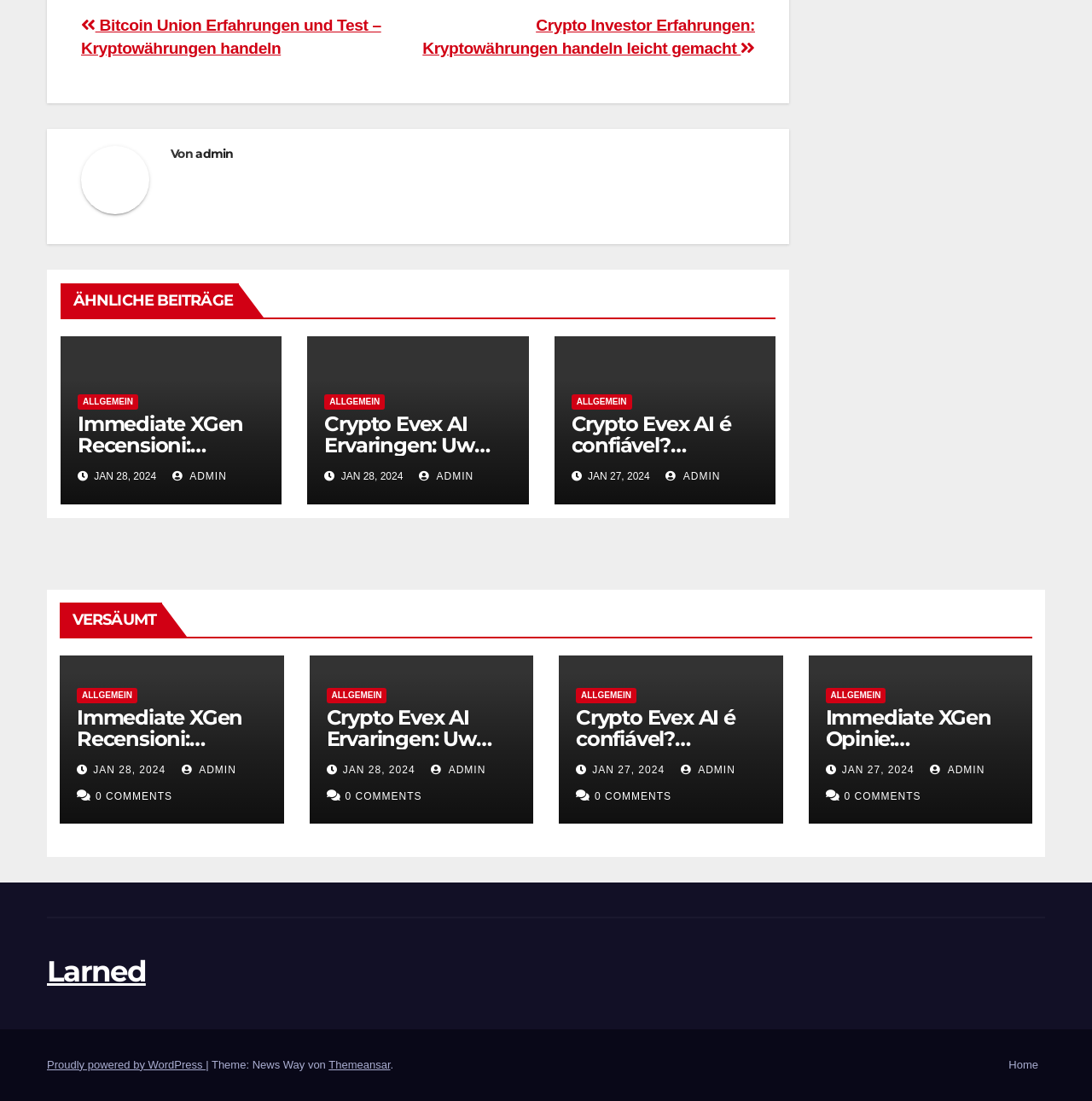Identify the bounding box coordinates for the region to click in order to carry out this instruction: "Visit the 'Home' page". Provide the coordinates using four float numbers between 0 and 1, formatted as [left, top, right, bottom].

[0.917, 0.954, 0.957, 0.98]